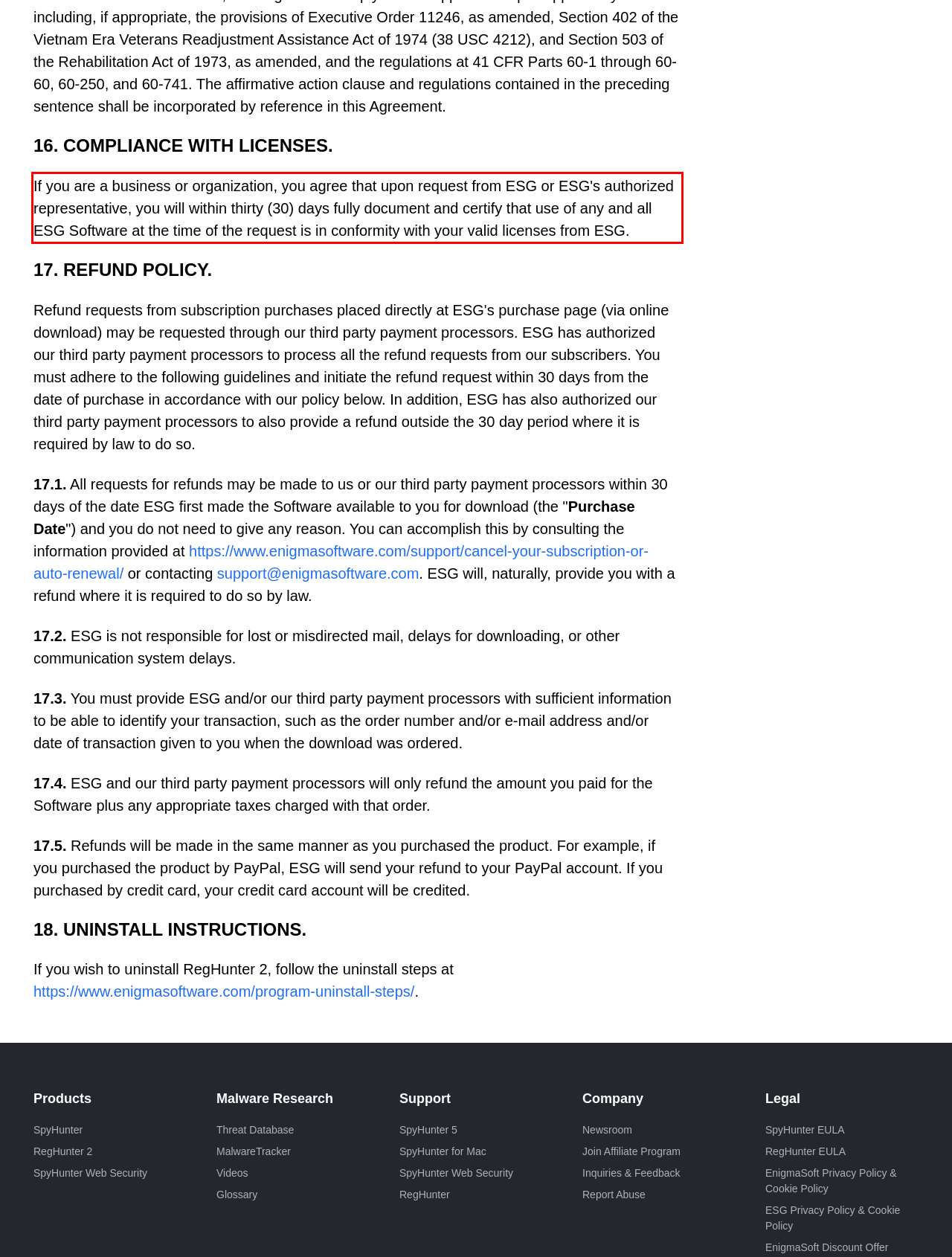Your task is to recognize and extract the text content from the UI element enclosed in the red bounding box on the webpage screenshot.

If you are a business or organization, you agree that upon request from ESG or ESG's authorized representative, you will within thirty (30) days fully document and certify that use of any and all ESG Software at the time of the request is in conformity with your valid licenses from ESG.